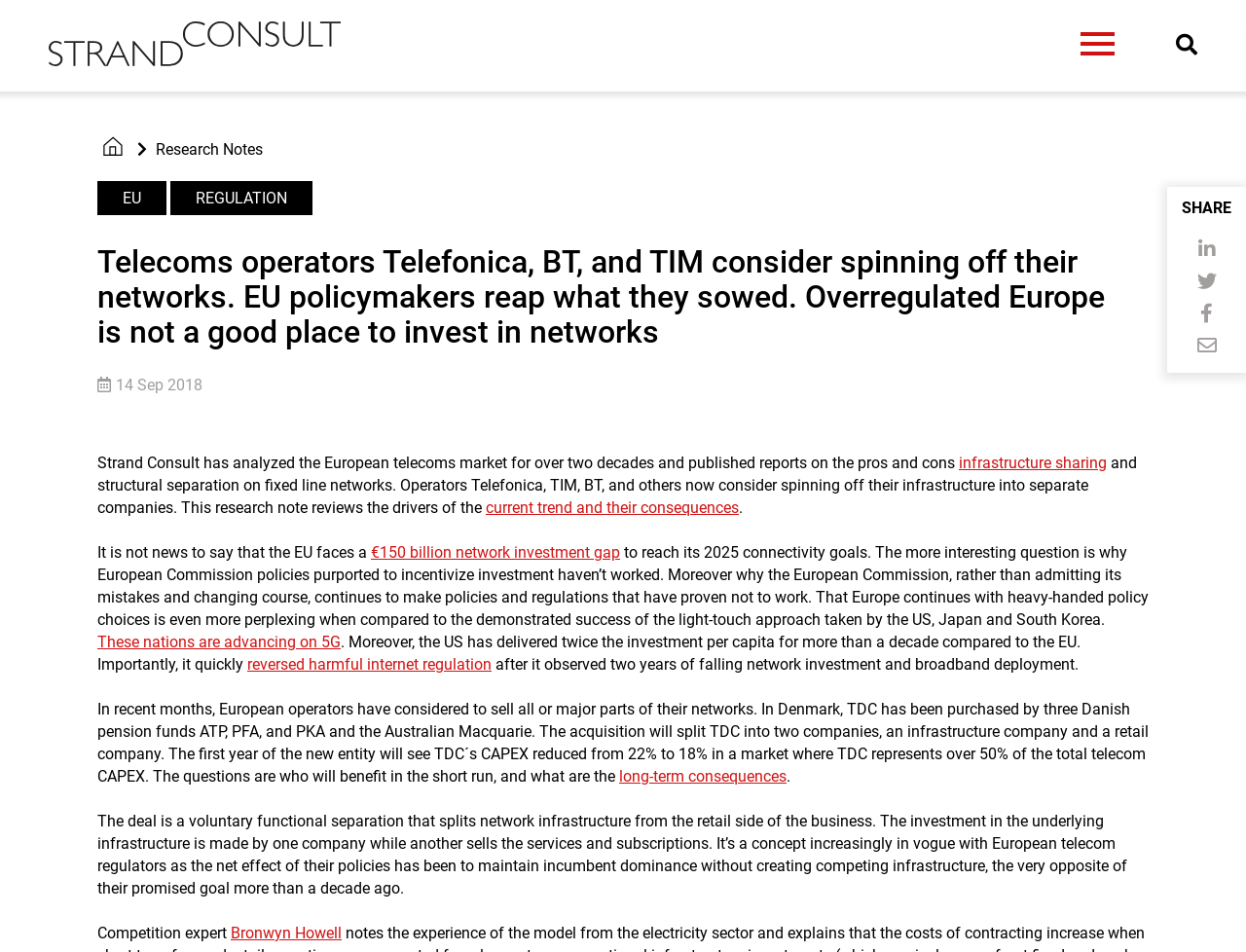Find the bounding box coordinates of the element I should click to carry out the following instruction: "Check the current trend and their consequences".

[0.39, 0.524, 0.593, 0.543]